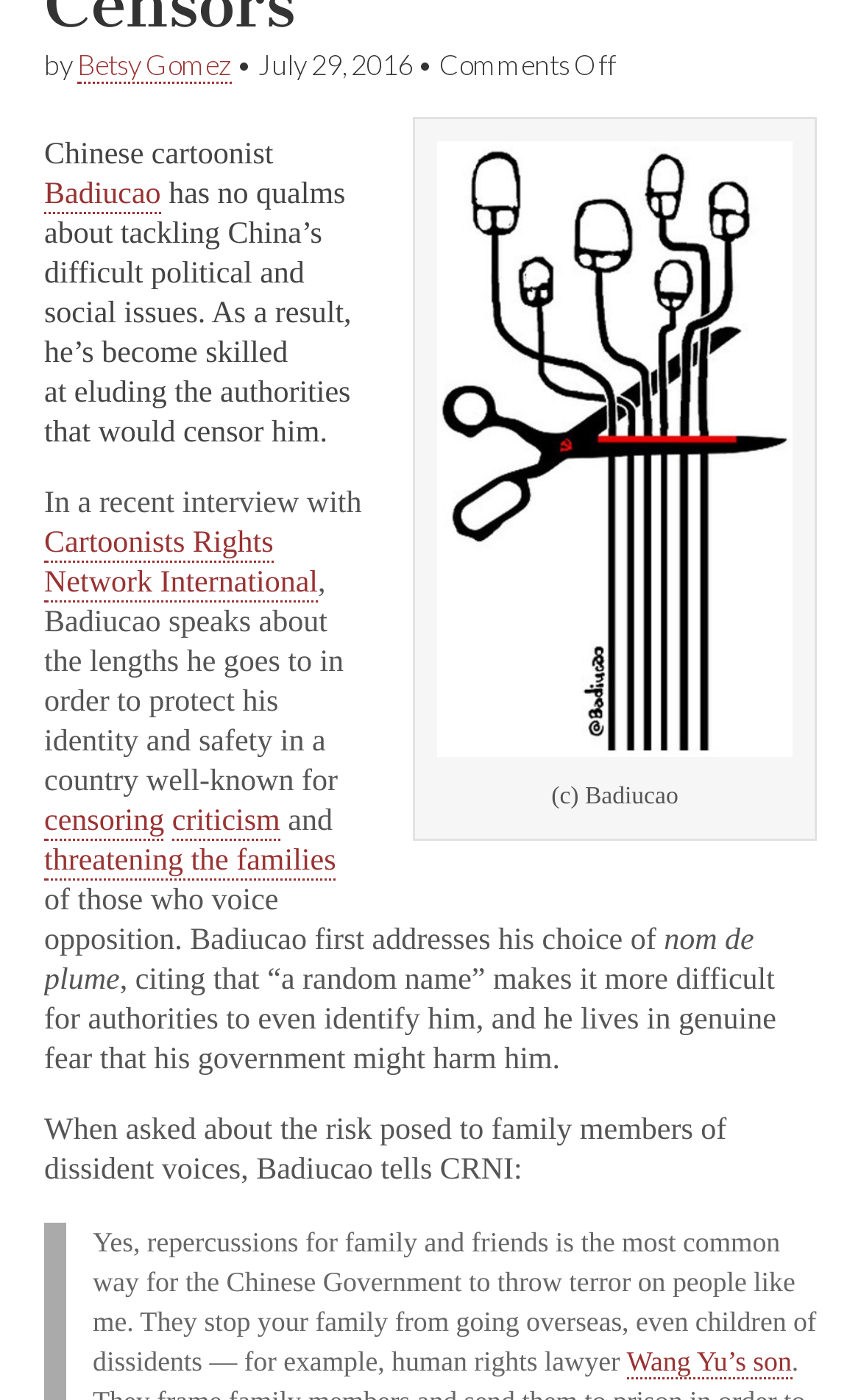What organization did Badiucao speak to?
Answer the question with as much detail as you can, using the image as a reference.

The article mentions that Badiucao spoke to Cartoonists Rights Network International in a recent interview, where he discussed his experiences and struggles as a cartoonist in China.